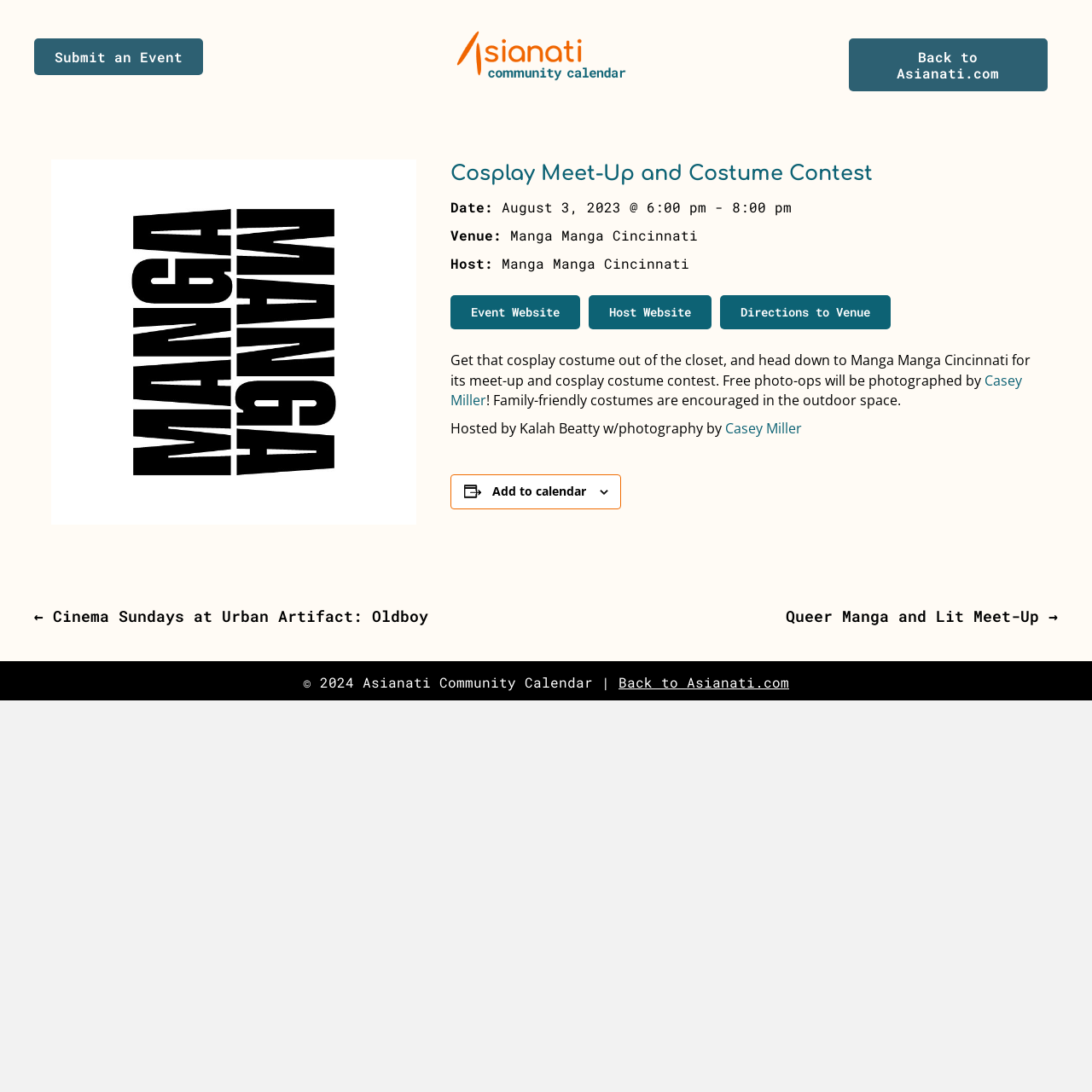What is the venue of the event?
Answer the question with just one word or phrase using the image.

Manga Manga Cincinnati